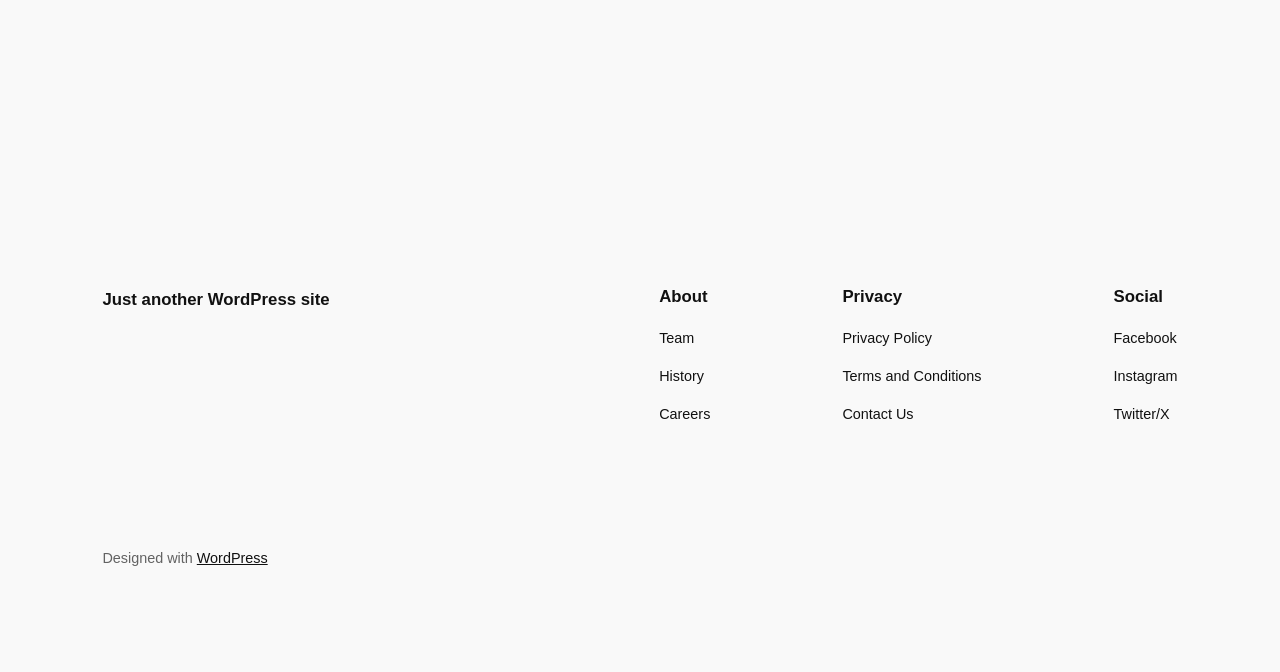Respond to the question below with a concise word or phrase:
What is the platform used to design the website?

WordPress